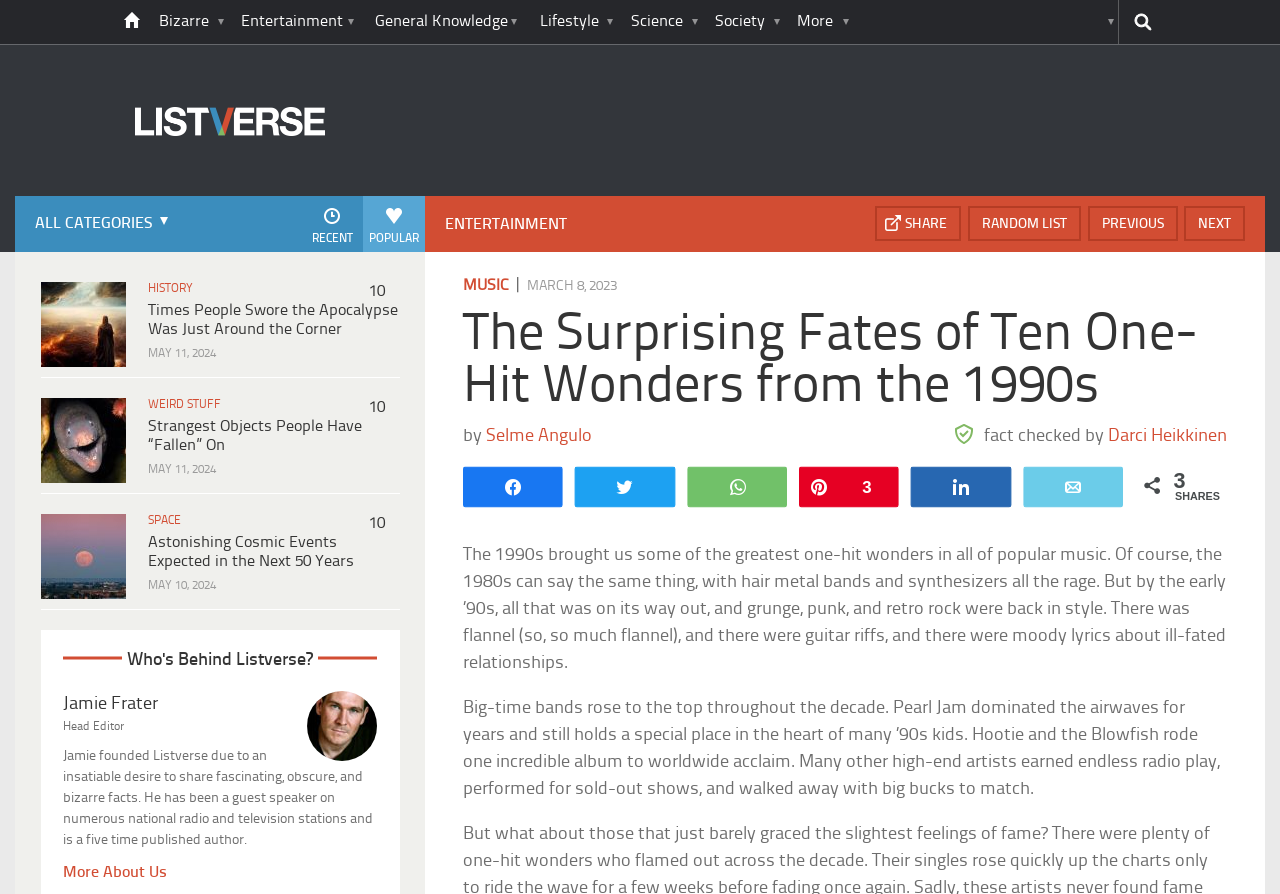Ascertain the bounding box coordinates for the UI element detailed here: "Go Home". The coordinates should be provided as [left, top, right, bottom] with each value being a float between 0 and 1.

[0.118, 0.0, 0.148, 0.049]